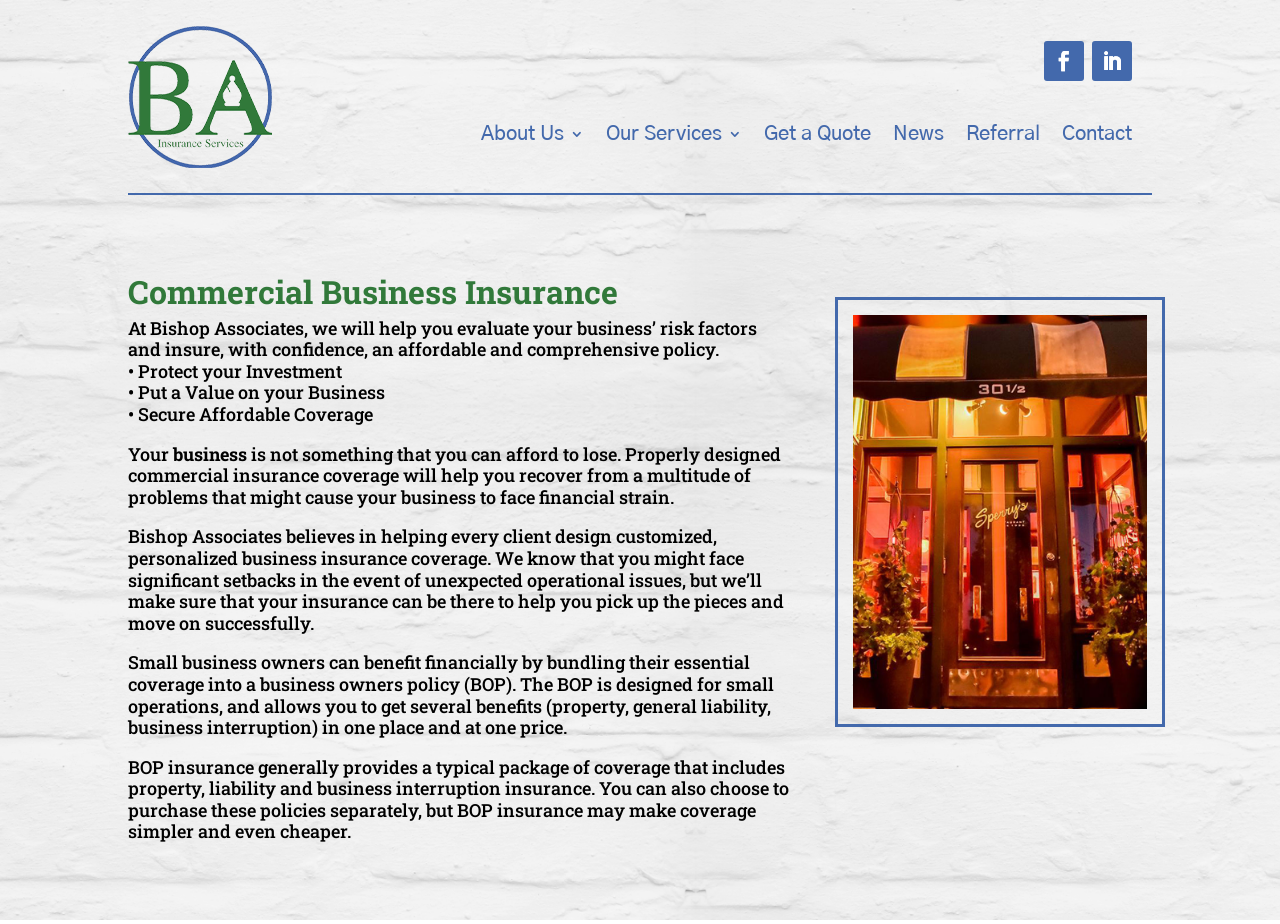Please extract and provide the main headline of the webpage.

Commercial Business Insurance